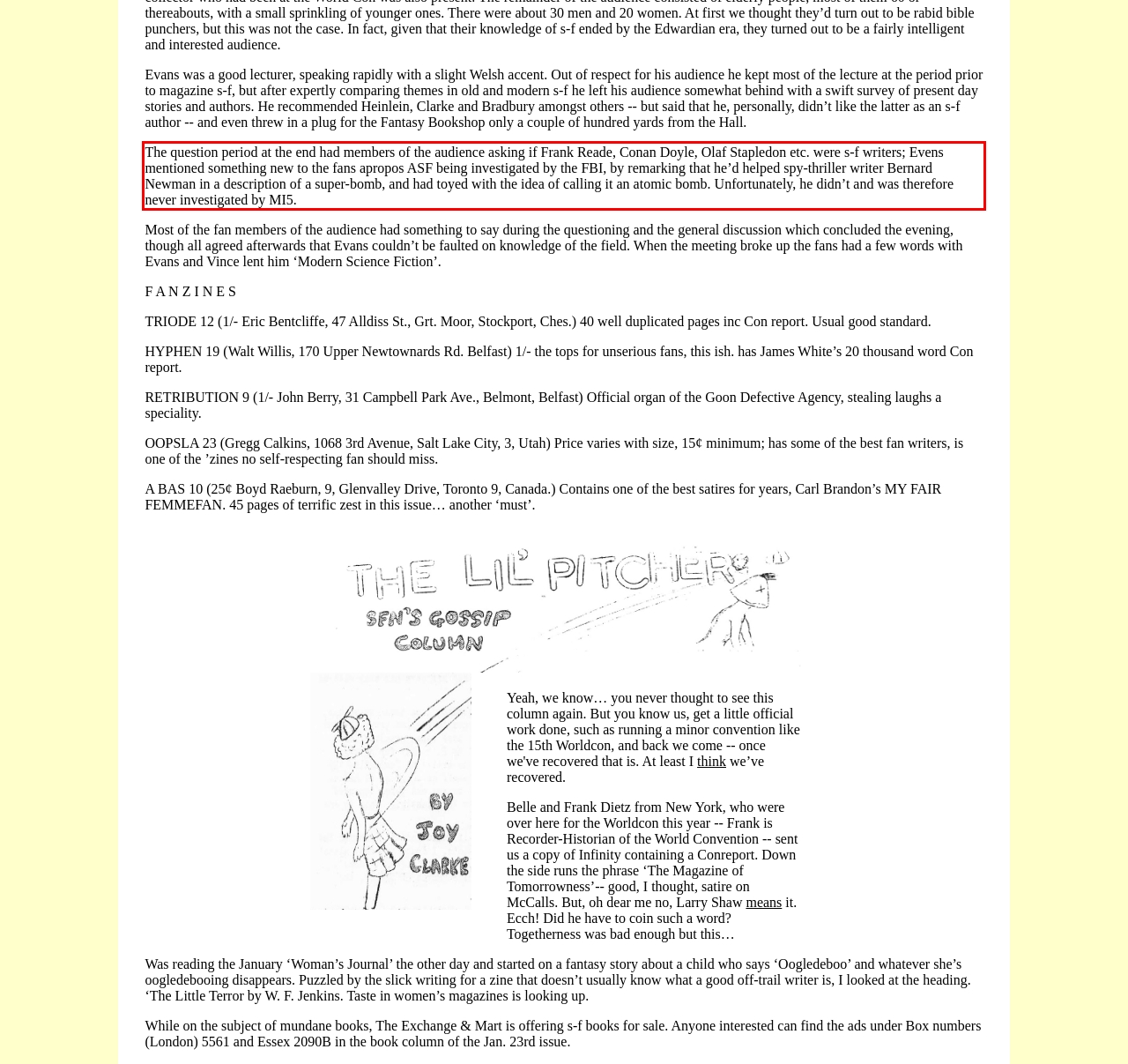Extract and provide the text found inside the red rectangle in the screenshot of the webpage.

The question period at the end had members of the audience asking if Frank Reade, Conan Doyle, Olaf Stapledon etc. were s-f writers; Evens mentioned something new to the fans apropos ASF being investigated by the FBI, by remarking that he’d helped spy-thriller writer Bernard Newman in a description of a super-bomb, and had toyed with the idea of calling it an atomic bomb. Unfortunately, he didn’t and was therefore never investigated by MI5.